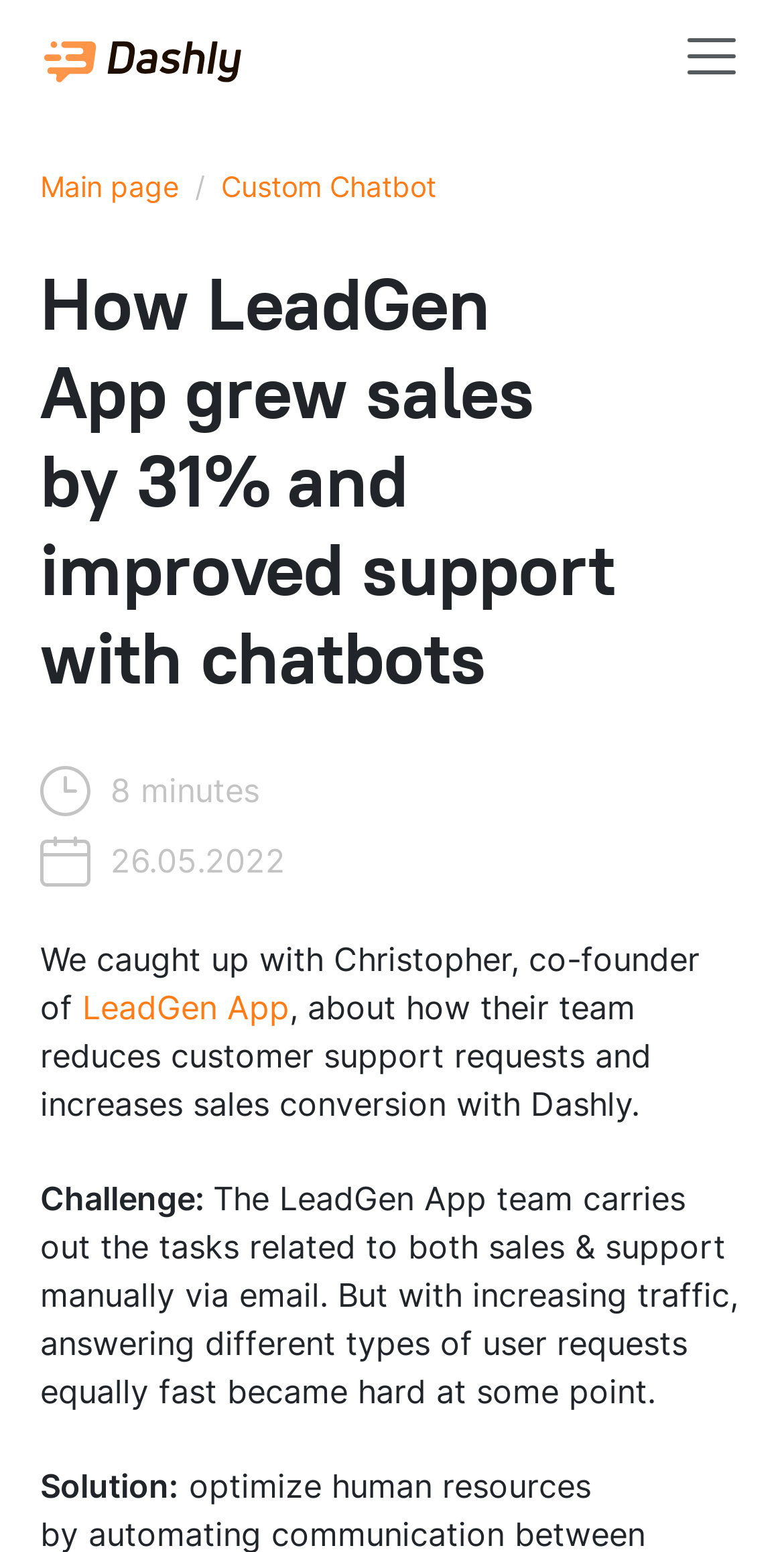Give a one-word or one-phrase response to the question: 
How long does it take to read the story?

8 minutes